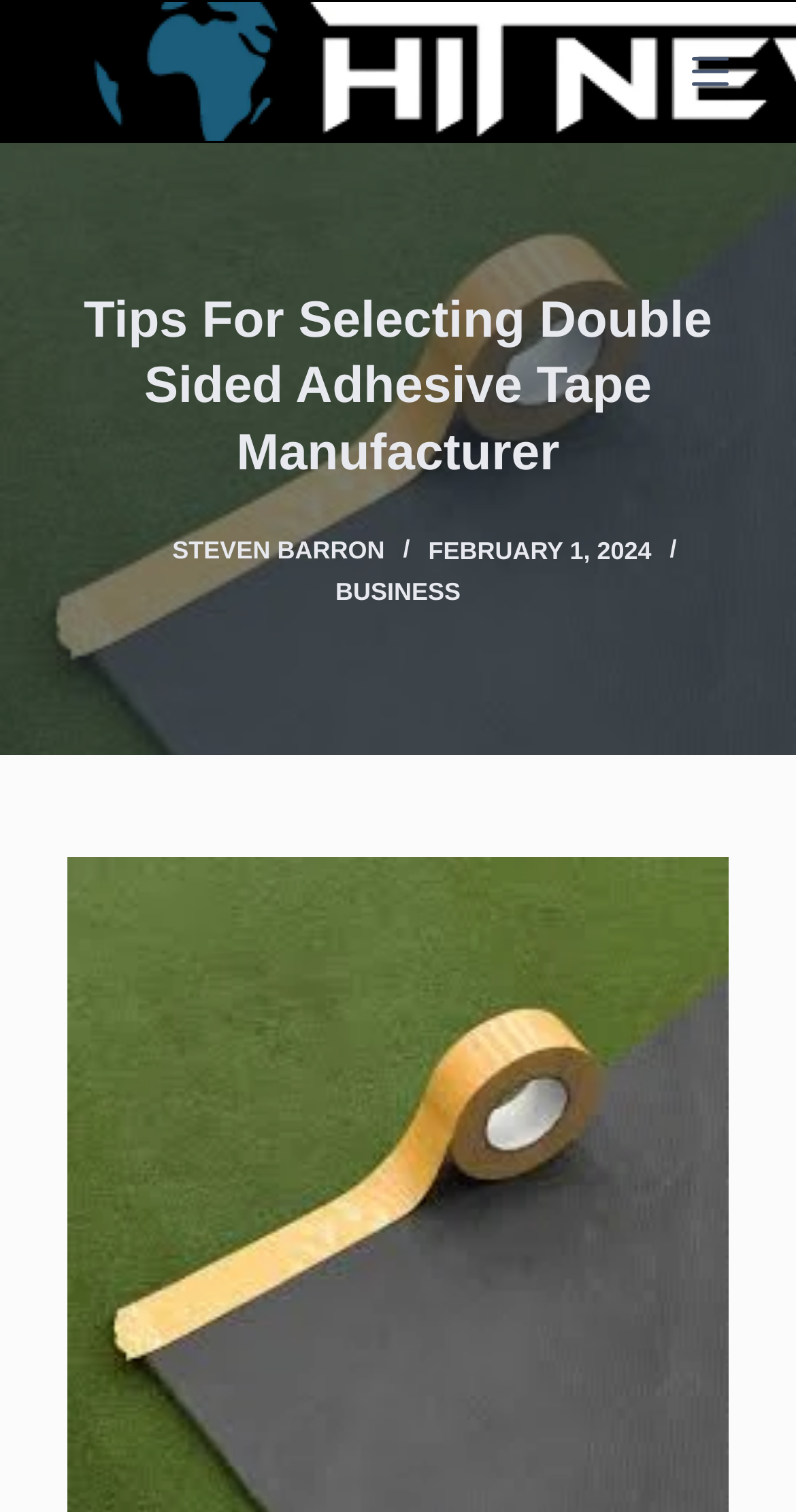Determine the main heading text of the webpage.

Tips For Selecting Double Sided Adhesive Tape Manufacturer